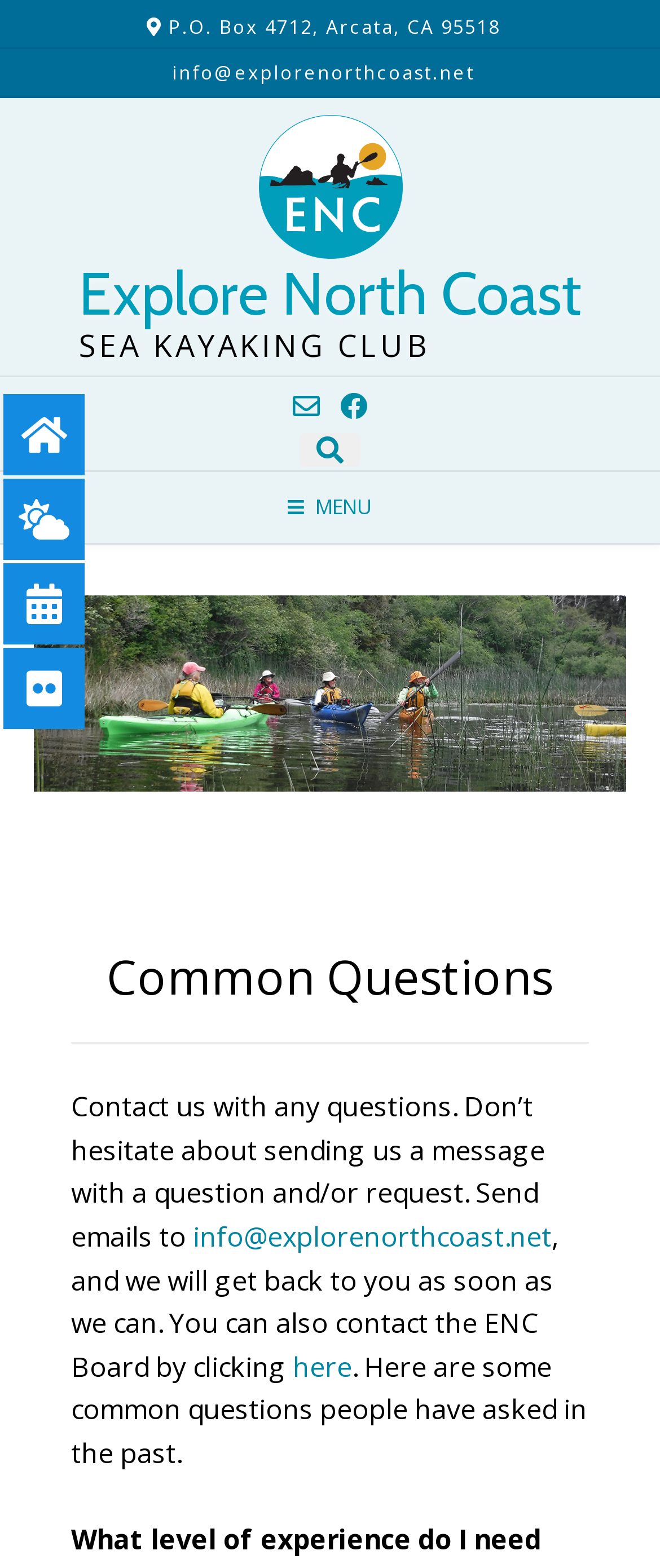Provide an in-depth description of the elements and layout of the webpage.

The webpage is about Common Questions on Explore North Coast. At the top, there is a header section with the website's logo, "Explore North Coast", which is an image and a link. Below the logo, there are two lines of text, "P.O. Box 4712, Arcata, CA 95518" and "info@explorenorthcoast.net", which appear to be the website's contact information.

On the left side of the page, there is a navigation menu labeled "Primary Menu" with a button to expand or collapse it. Above the navigation menu, there are four social media links, represented by icons.

In the main content area, there is a heading "Common Questions" followed by a paragraph of text that explains how to contact the website with questions and requests. Below the paragraph, there is a link to contact the ENC Board.

The main content area also contains a section with a heading "SEA KAYAKING CLUB". Below this heading, there are no specific details or content related to the club.

At the bottom of the page, there is a large image that spans almost the entire width of the page. Above the image, there are five links, represented by icons, which may be related to social media or other external websites.

Overall, the webpage appears to be a simple and straightforward page that provides basic information about the website and its contact details, with a focus on common questions and a section for a specific club or activity.